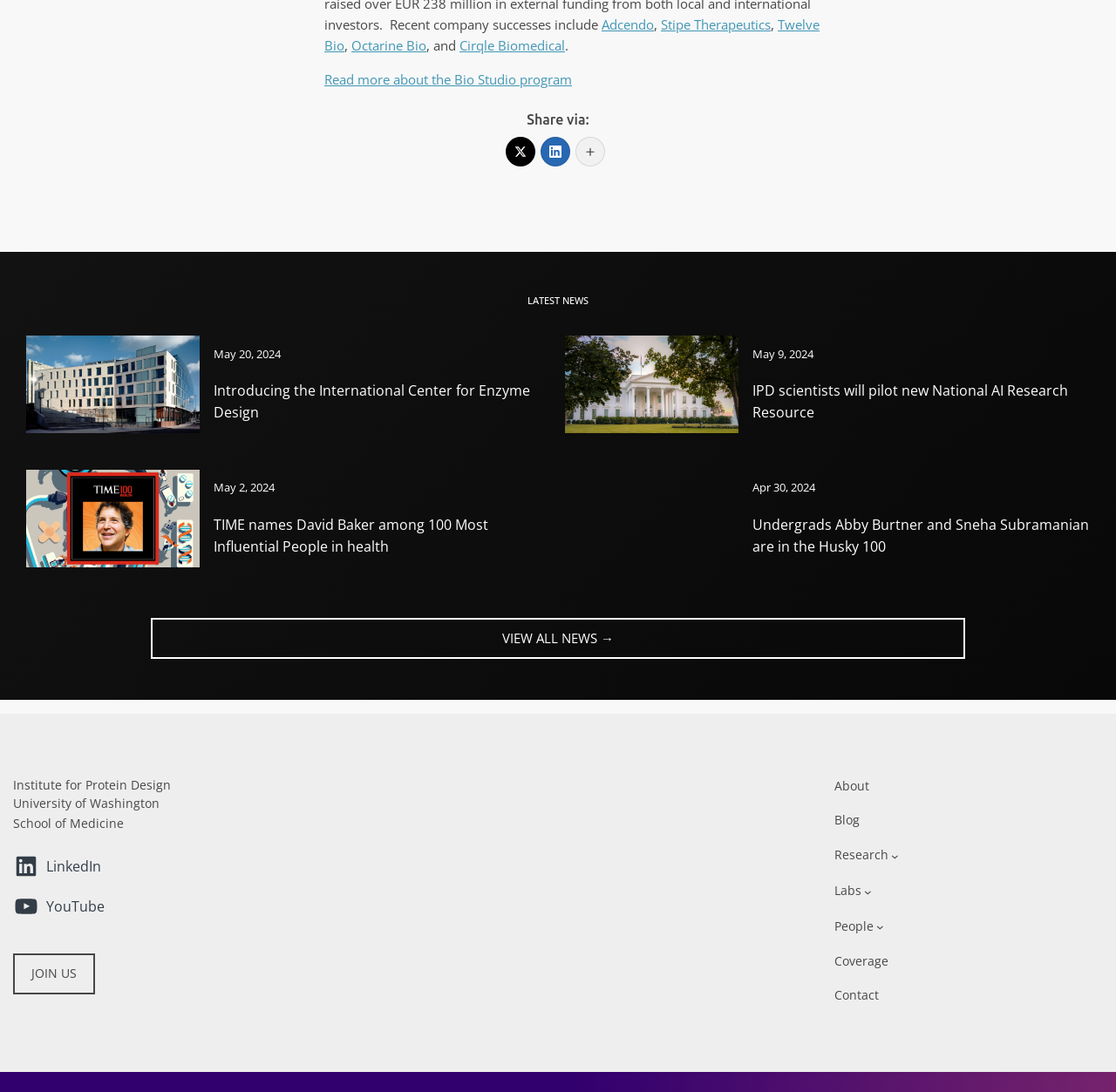What is the name of the program mentioned in the first news article?
Make sure to answer the question with a detailed and comprehensive explanation.

The first news article is about the Bio Studio program, which is mentioned in the link 'Read more about the Bio Studio program'.